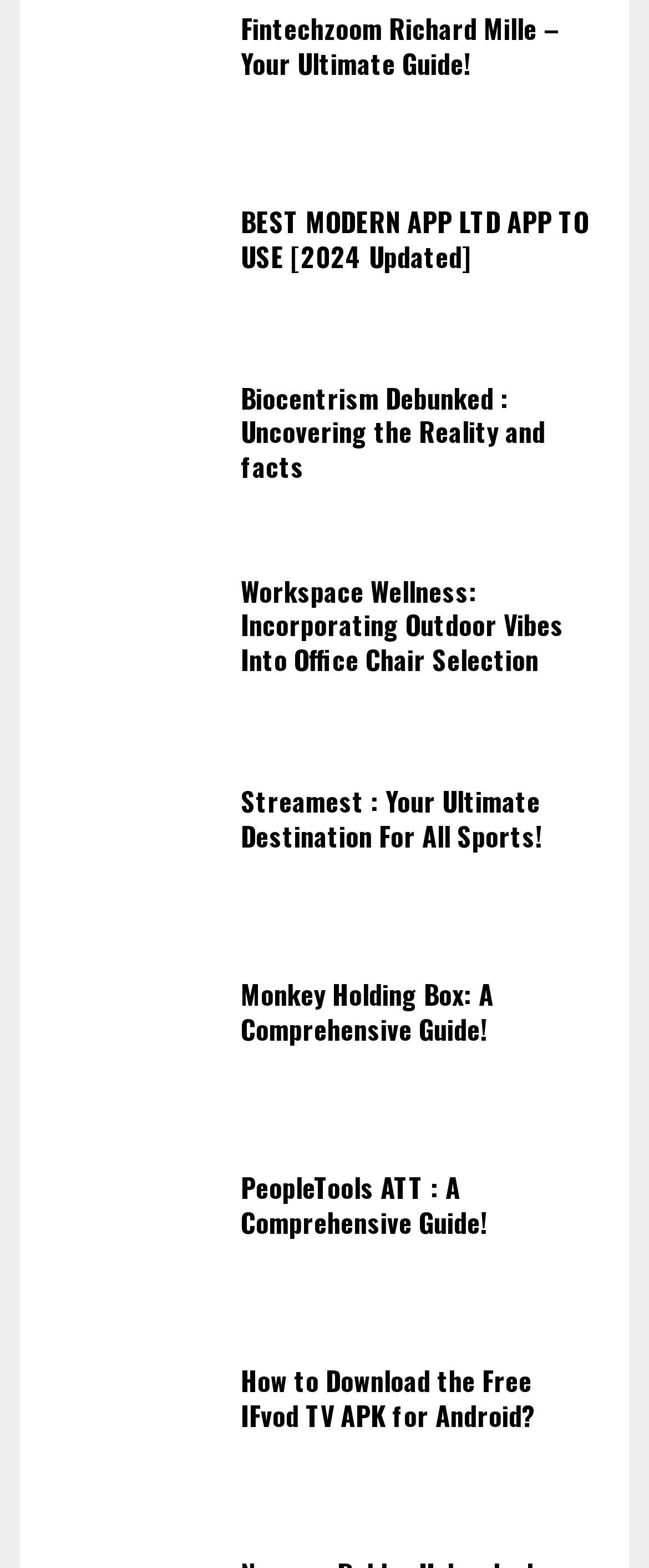Provide the bounding box coordinates of the UI element this sentence describes: "alt="Streamest"".

[0.081, 0.556, 0.332, 0.573]